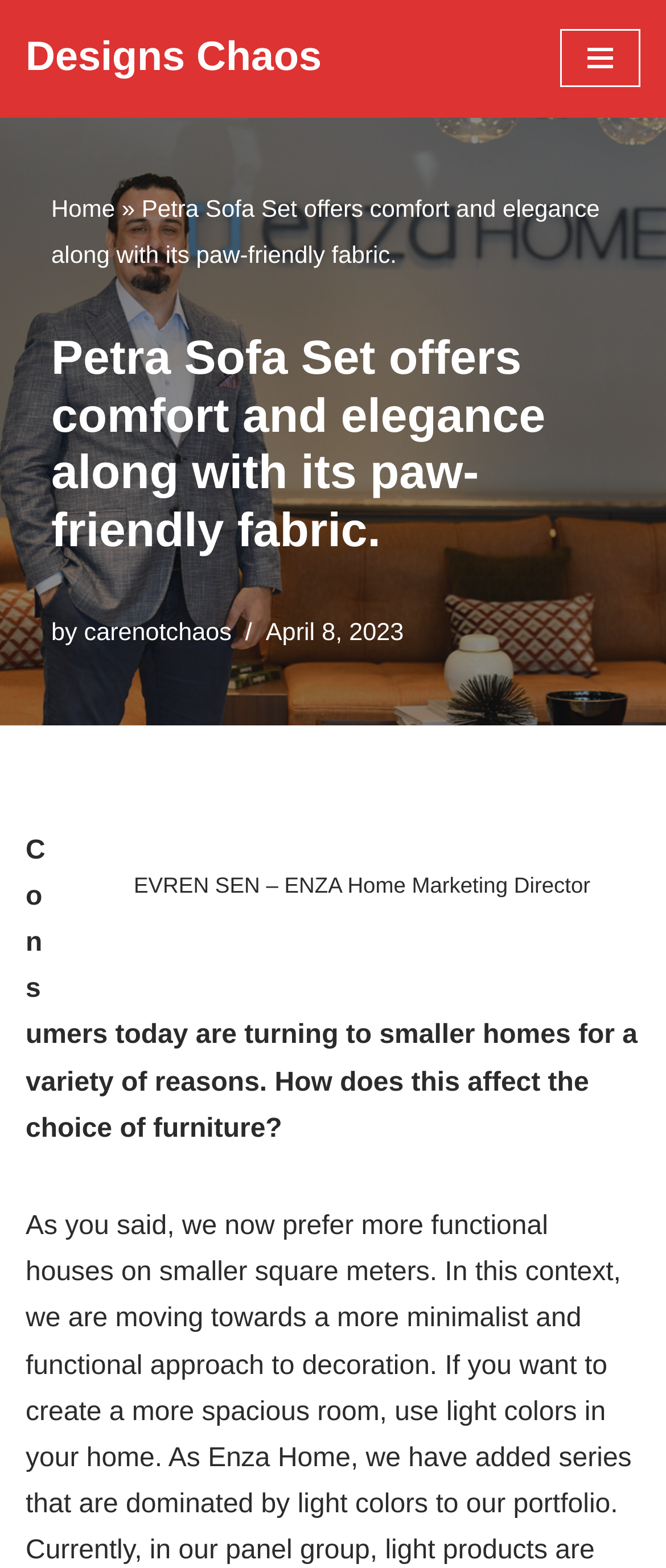Refer to the screenshot and give an in-depth answer to this question: What is the date of the article?

The date of the article can be found by looking at the time element below the author's name, which says 'April 8, 2023'.